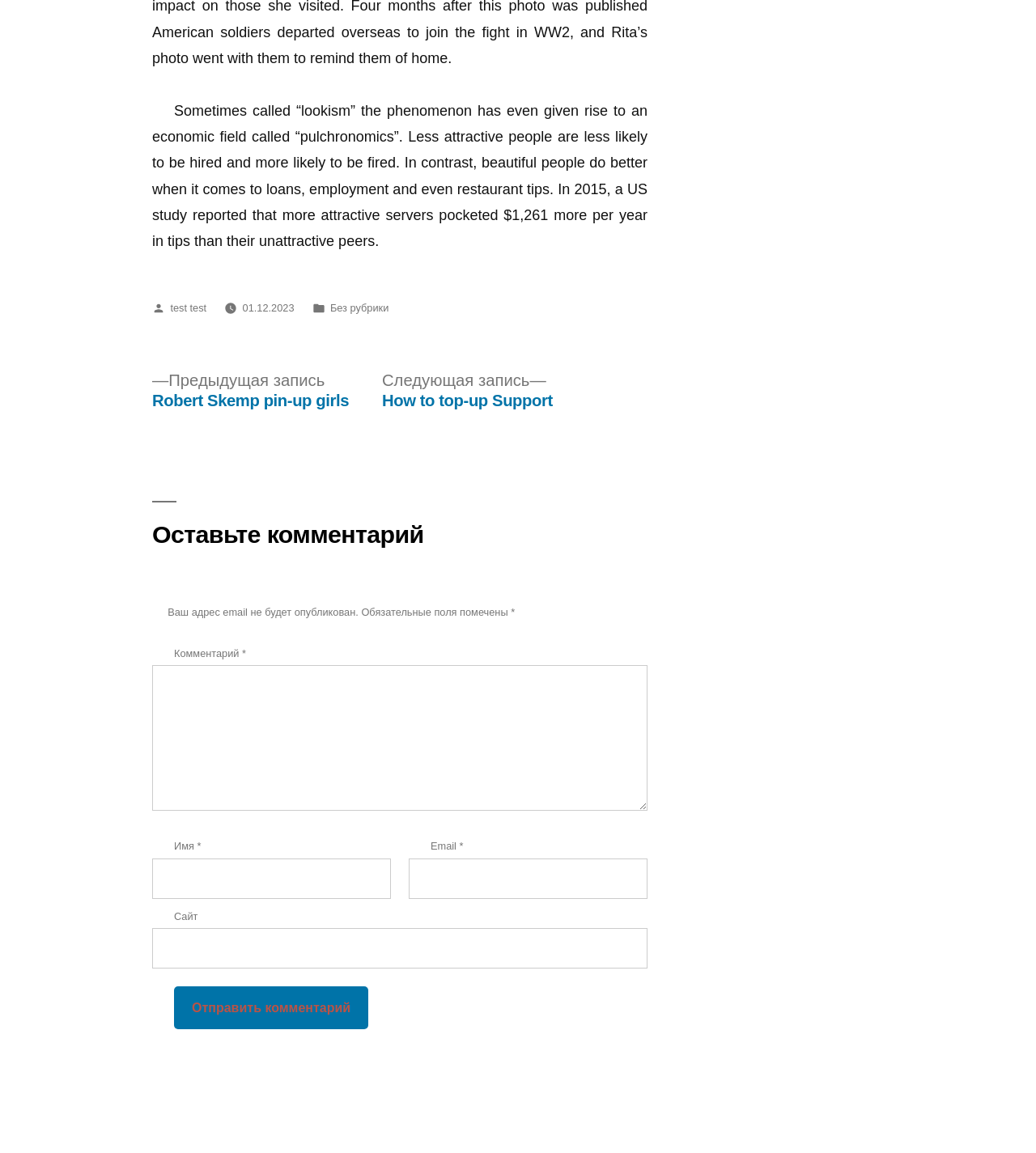Pinpoint the bounding box coordinates for the area that should be clicked to perform the following instruction: "Enter your comment".

[0.147, 0.577, 0.625, 0.703]